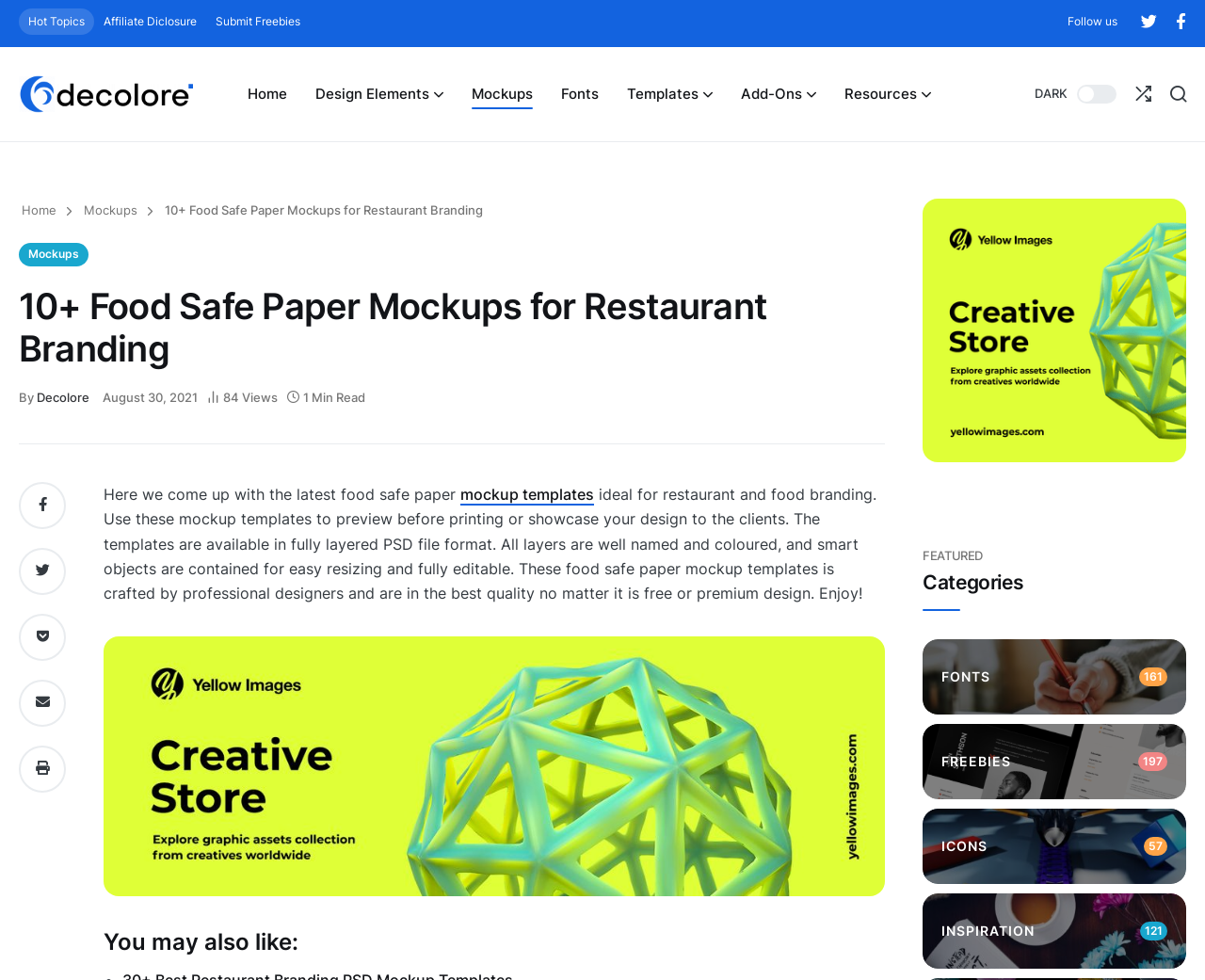How many social media links are on the top right?
Use the image to answer the question with a single word or phrase.

3